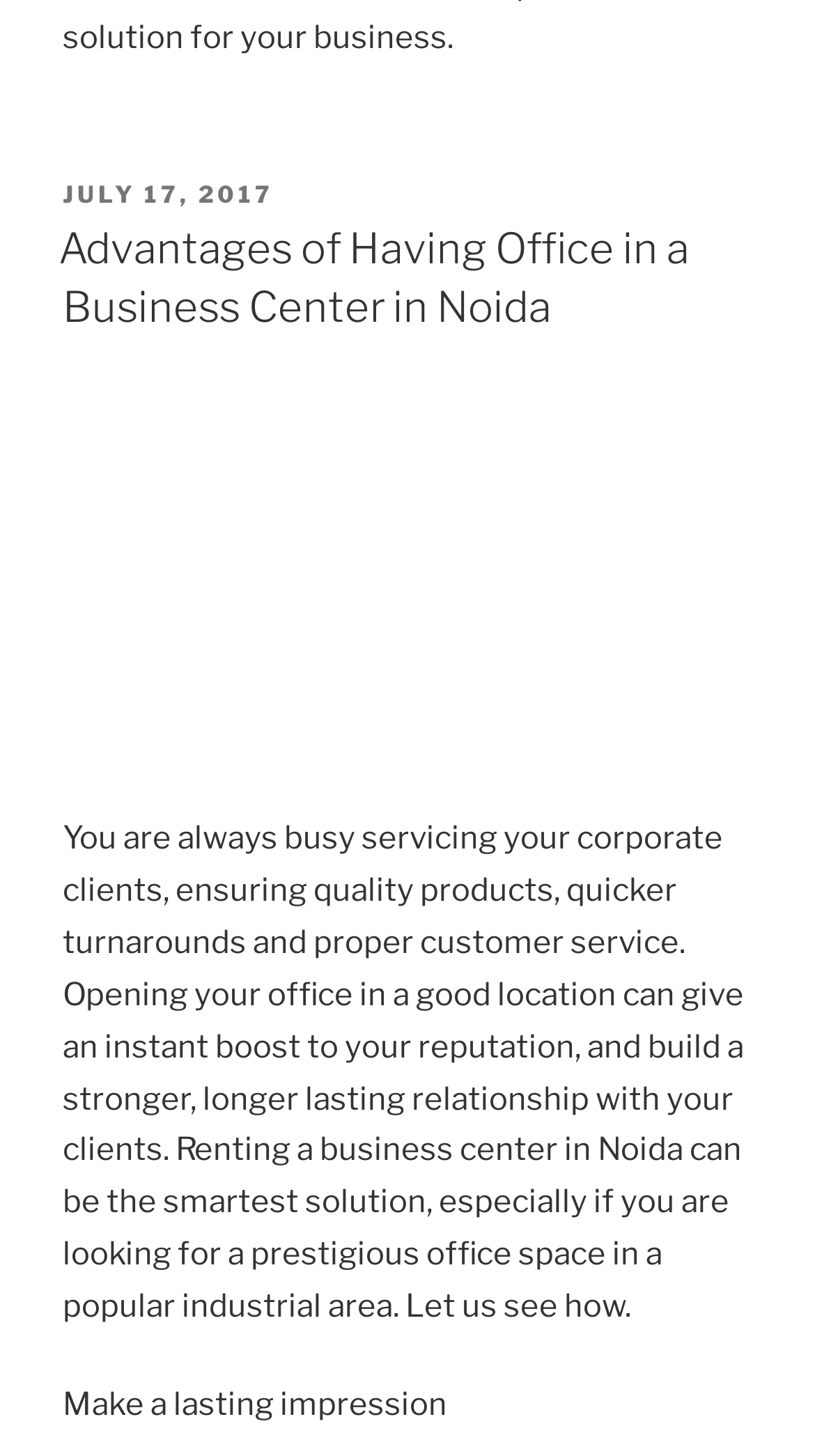What is the last sentence of the article?
Based on the image, answer the question with as much detail as possible.

The last sentence of the article is 'Let us see how.' which is part of the paragraph that explains the benefits of renting a business center in Noida.